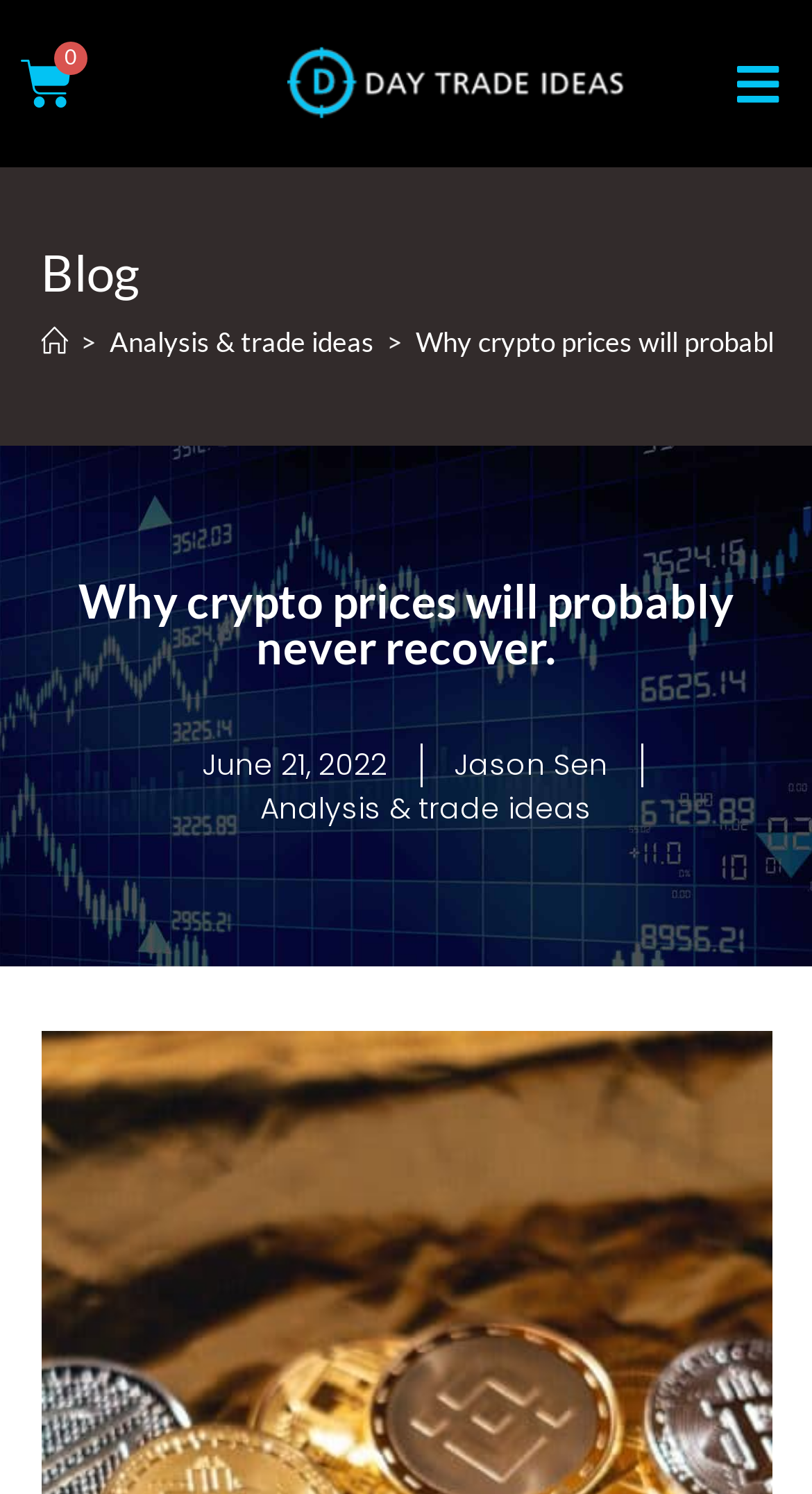Generate an in-depth caption that captures all aspects of the webpage.

The webpage appears to be a blog post titled "Why crypto prices will probably never recover." At the top left corner, there is a cart icon with the text "0" next to it. To the right of the cart icon, there are two more links, but their text is not specified. 

Below the top links, there is a header section that spans the entire width of the page. Within this section, there is a heading that reads "Blog" and a navigation section labeled "Breadcrumbs". The breadcrumbs navigation contains three links: "Home", "Analysis & trade ideas", and a ">" symbol separating the first two links.

The main content of the page is headed by a title that matches the title of the webpage, "Why crypto prices will probably never recover." This title is centered near the top of the page. Below the title, there are three links: "June 21, 2022", "Jason Sen", and "Analysis & trade ideas". The "Analysis & trade ideas" link is positioned below the title and to the right of the "June 21, 2022" link.